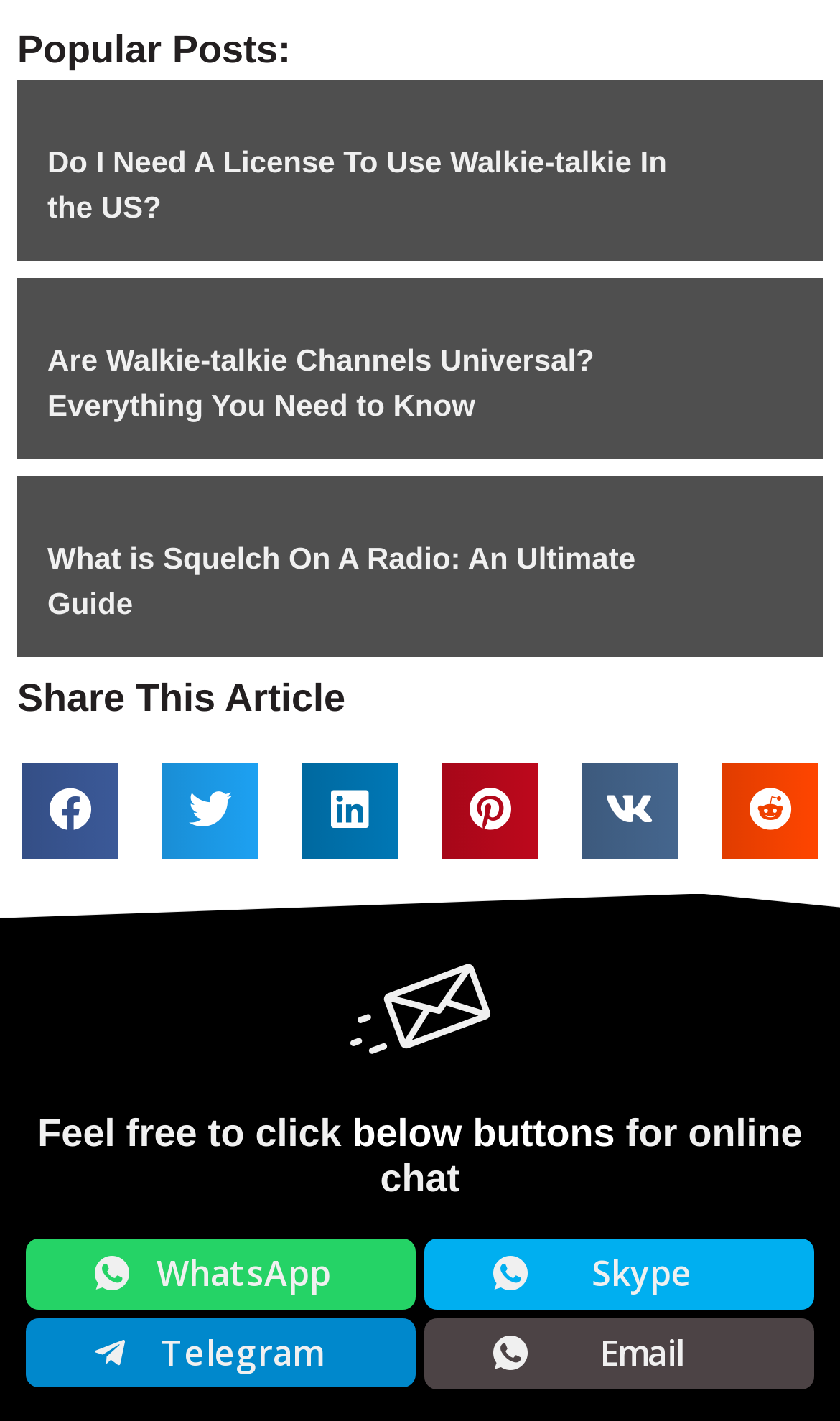Determine the bounding box coordinates of the element that should be clicked to execute the following command: "View the RePEc blog".

None